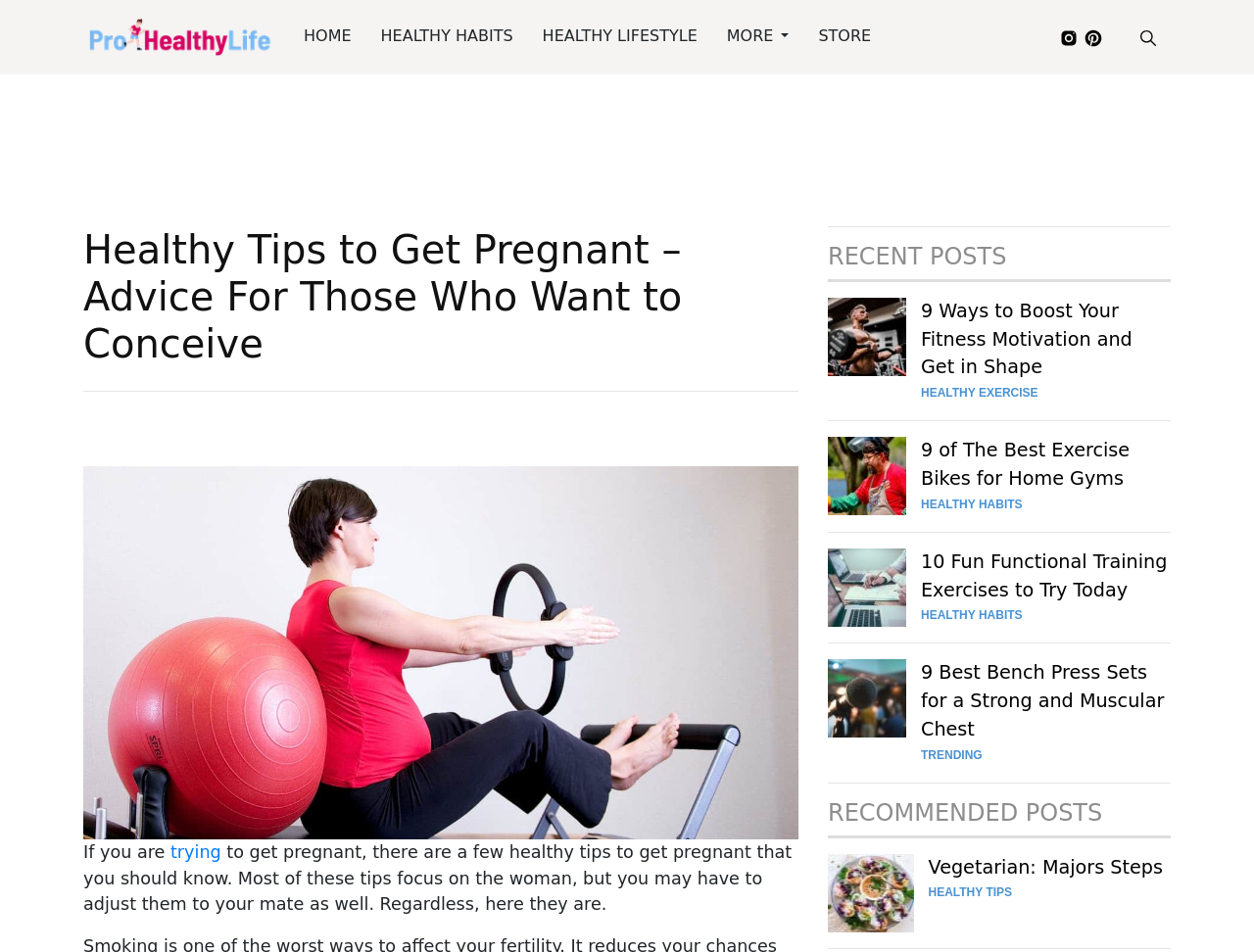Find the bounding box coordinates of the element you need to click on to perform this action: 'go to home page'. The coordinates should be represented by four float values between 0 and 1, in the format [left, top, right, bottom].

[0.242, 0.028, 0.28, 0.047]